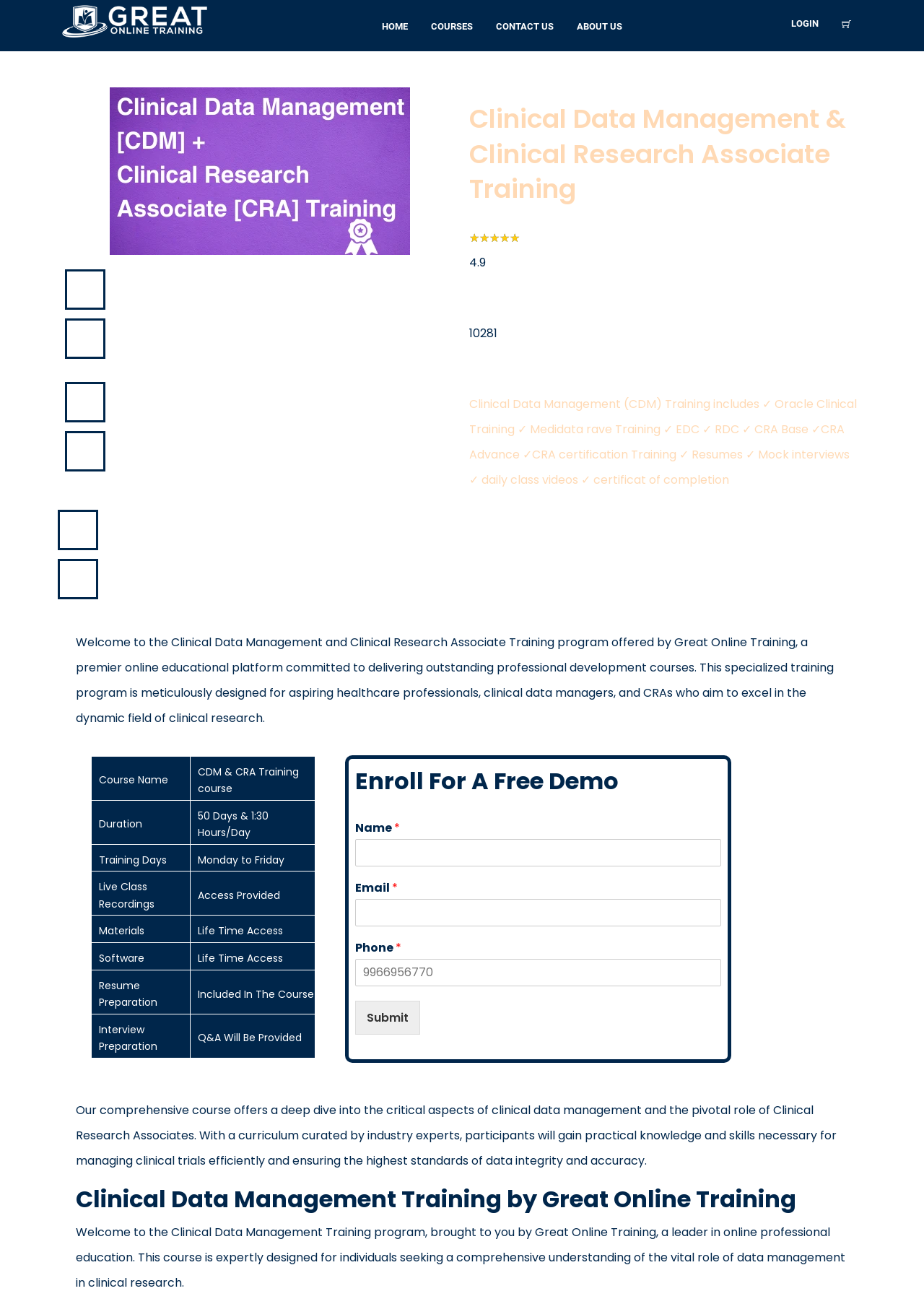Answer briefly with one word or phrase:
What is the name of the online educational platform offering the Clinical Data Management and Clinical Research Associate Training program?

Great Online Training